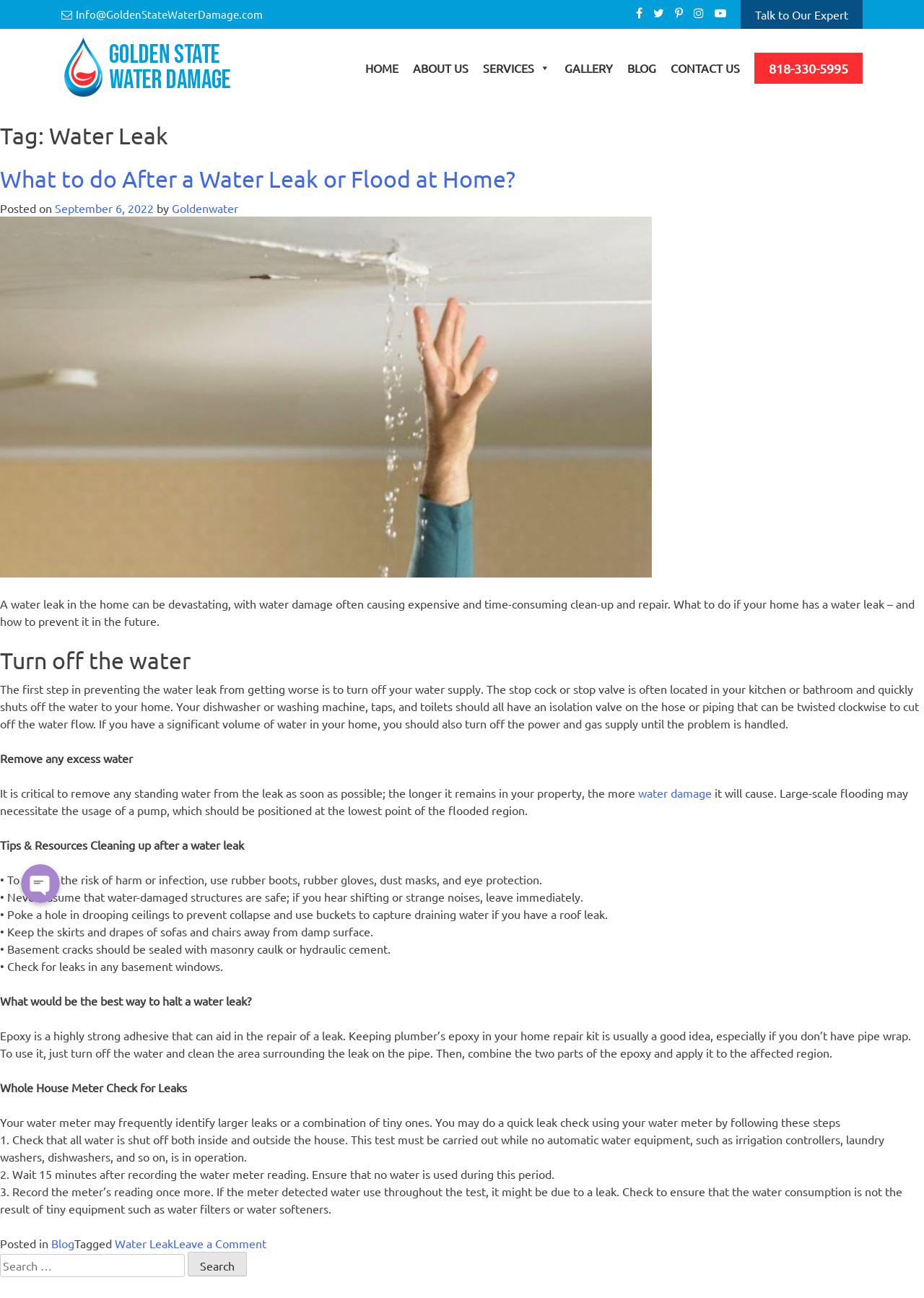Determine the bounding box coordinates of the section I need to click to execute the following instruction: "Send a WhatsApp message". Provide the coordinates as four float numbers between 0 and 1, i.e., [left, top, right, bottom].

[0.023, 0.631, 0.065, 0.661]